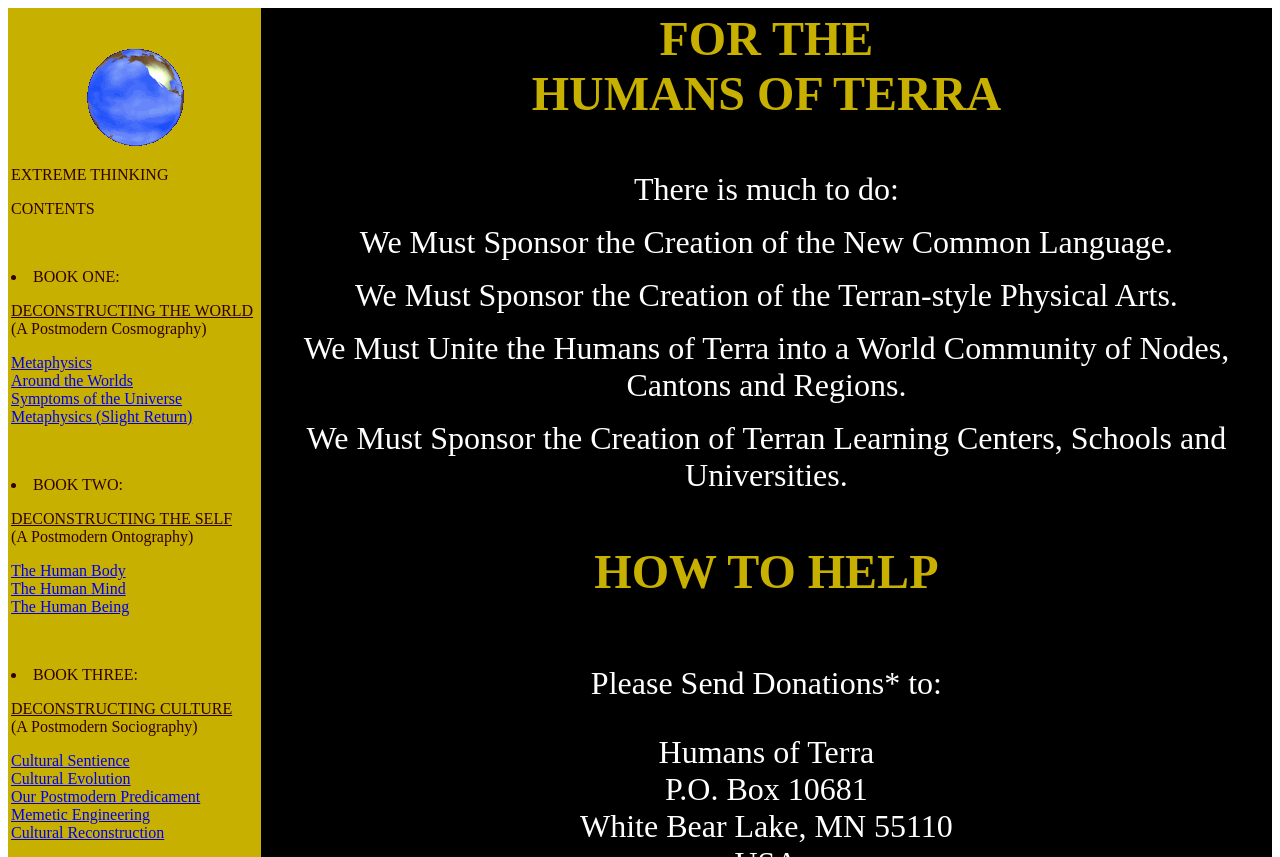What is the title of Book One?
Give a one-word or short-phrase answer derived from the screenshot.

DECONSTRUCTING THE WORLD